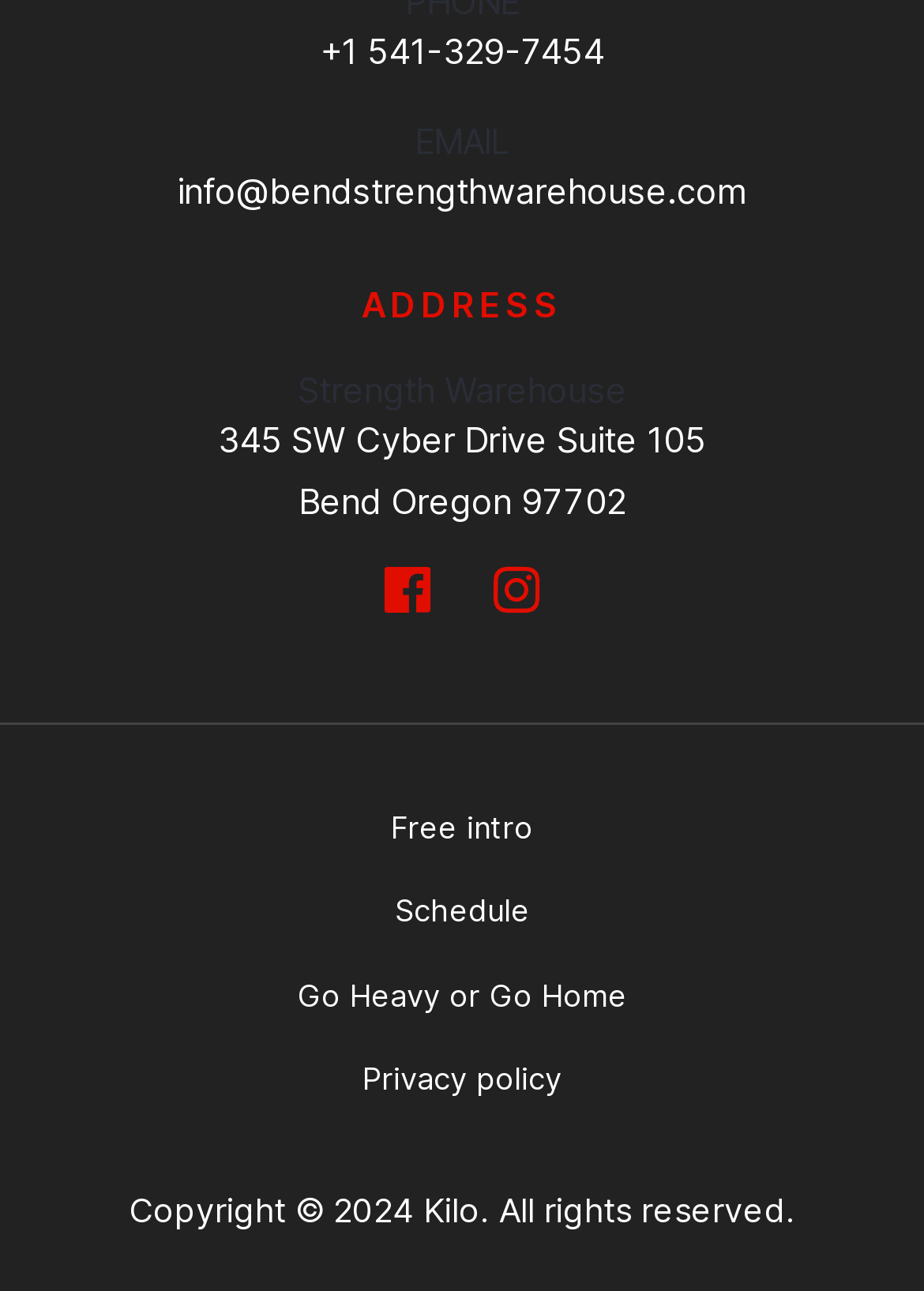Kindly determine the bounding box coordinates for the area that needs to be clicked to execute this instruction: "Visit the address".

[0.077, 0.286, 0.923, 0.413]